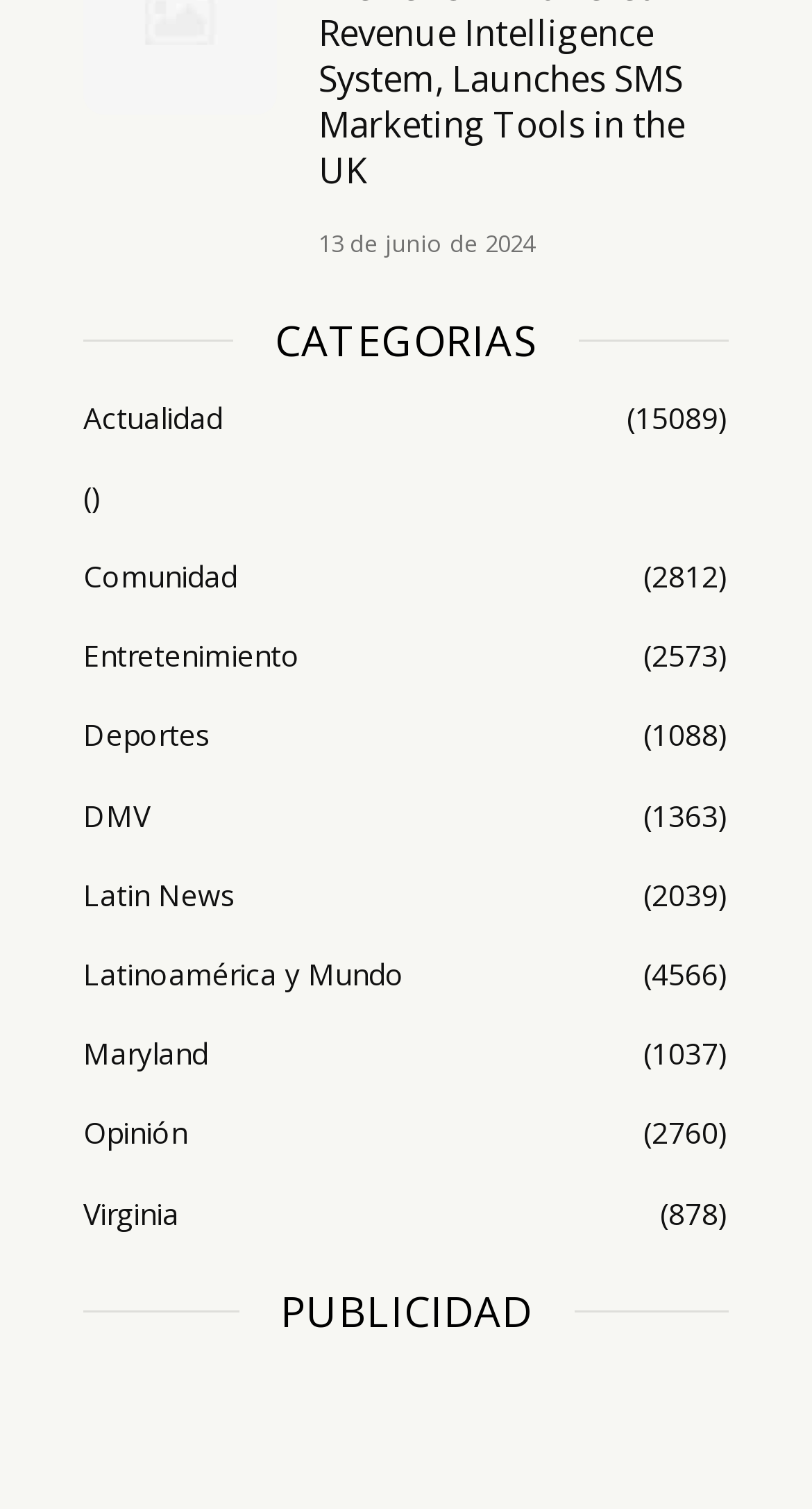Using the element description: "Latinoamérica y Mundo (4566)", determine the bounding box coordinates. The coordinates should be in the format [left, top, right, bottom], with values between 0 and 1.

[0.103, 0.634, 0.897, 0.659]